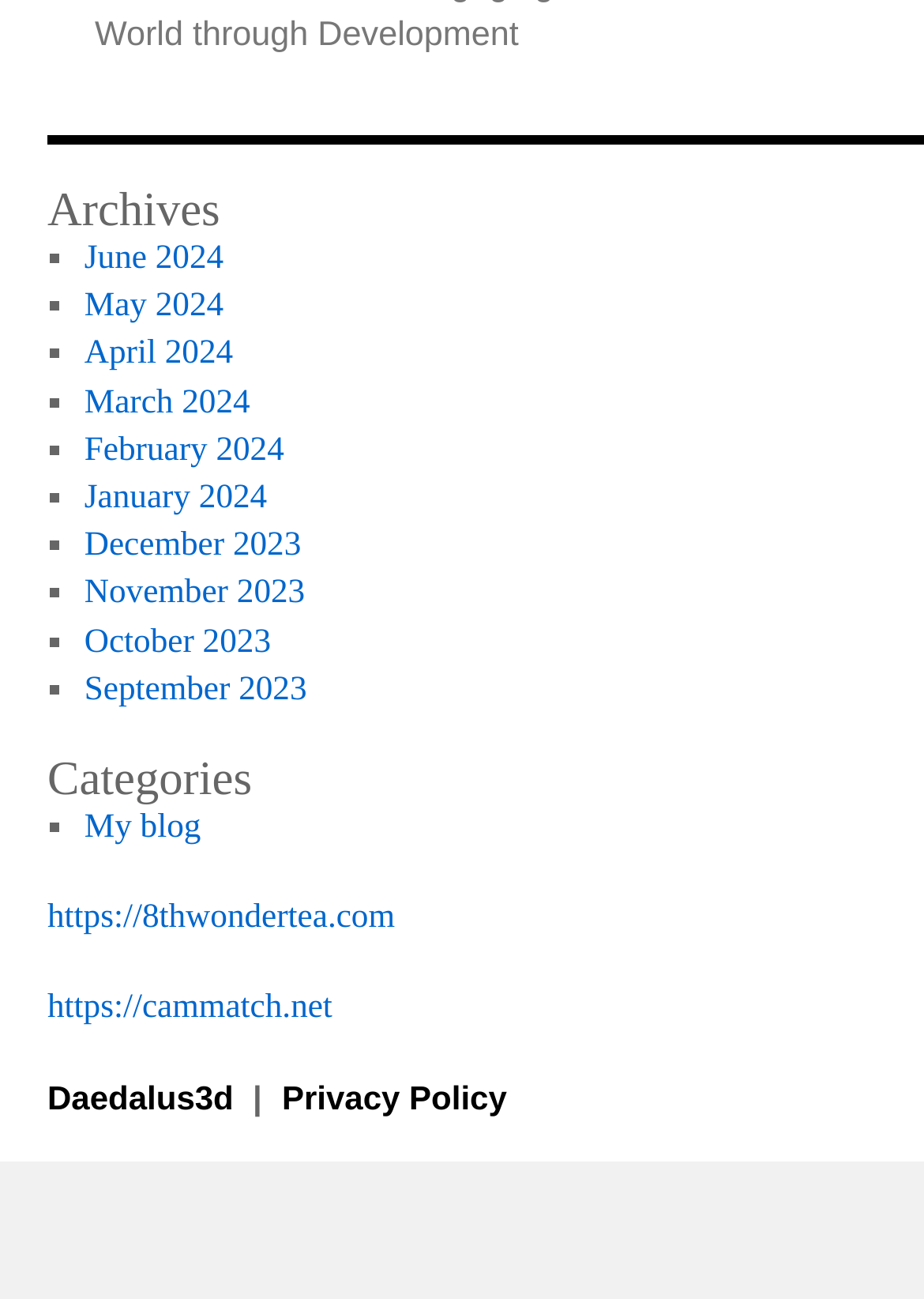Determine the bounding box coordinates of the region to click in order to accomplish the following instruction: "View archives for June 2024". Provide the coordinates as four float numbers between 0 and 1, specifically [left, top, right, bottom].

[0.091, 0.184, 0.242, 0.214]